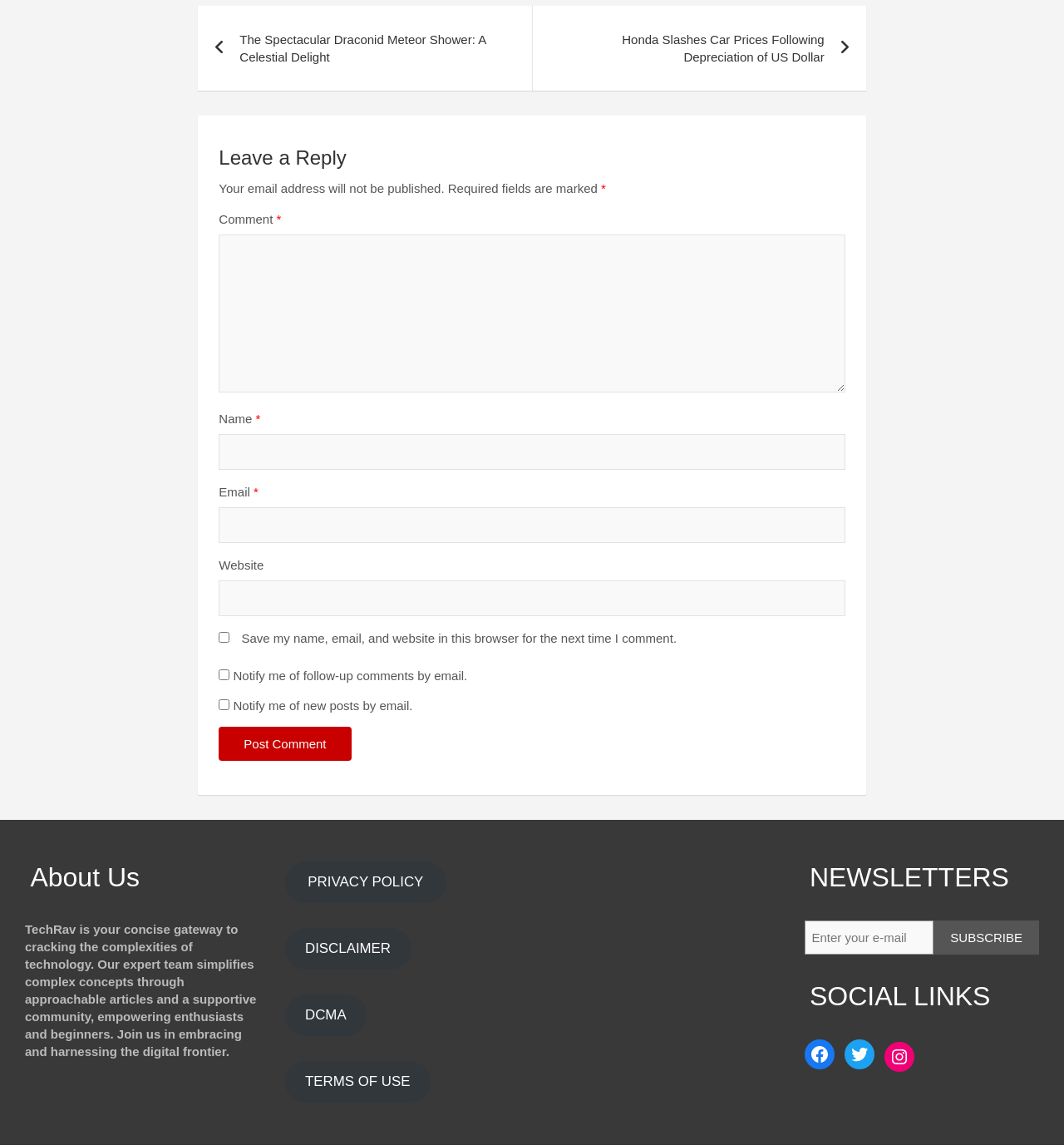Specify the bounding box coordinates (top-left x, top-left y, bottom-right x, bottom-right y) of the UI element in the screenshot that matches this description: PRIVACY POLICY

[0.268, 0.752, 0.42, 0.789]